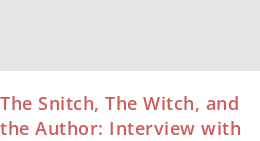Offer an in-depth caption of the image, mentioning all notable aspects.

The image features the title of an article or interview titled "The Snitch, The Witch, and the Author: Interview with Writer Joe Spraga." This engaging piece likely explores the insights and experiences of Joe Spraga, shedding light on his writing process, inspirations, and contributions to literature. The title's intriguing blend of whimsical elements hints at a fascinating narrative, inviting readers to delve into Spraga's world of storytelling.